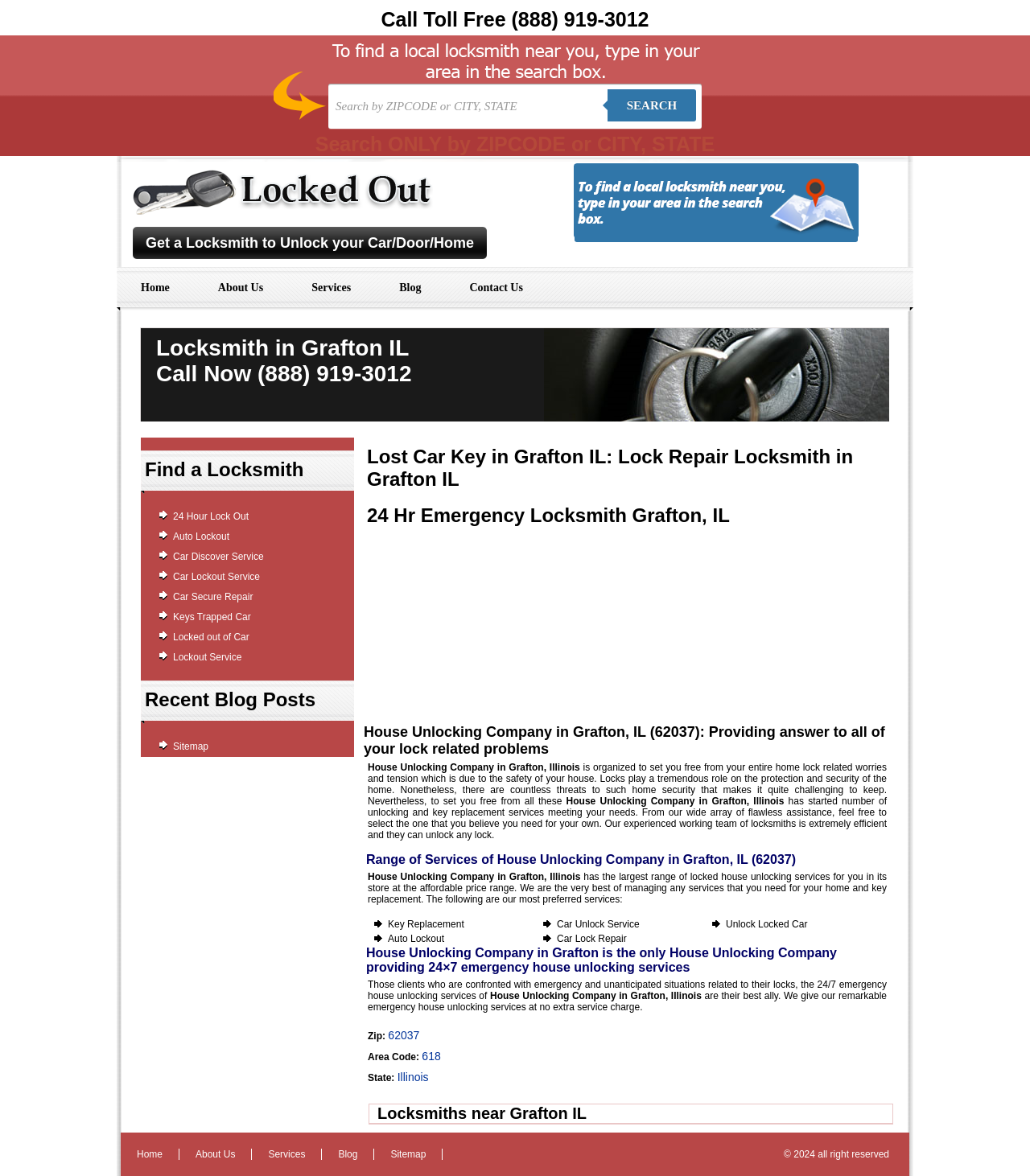Specify the bounding box coordinates for the region that must be clicked to perform the given instruction: "Search by ZIPCODE or CITY, STATE".

[0.324, 0.076, 0.585, 0.105]